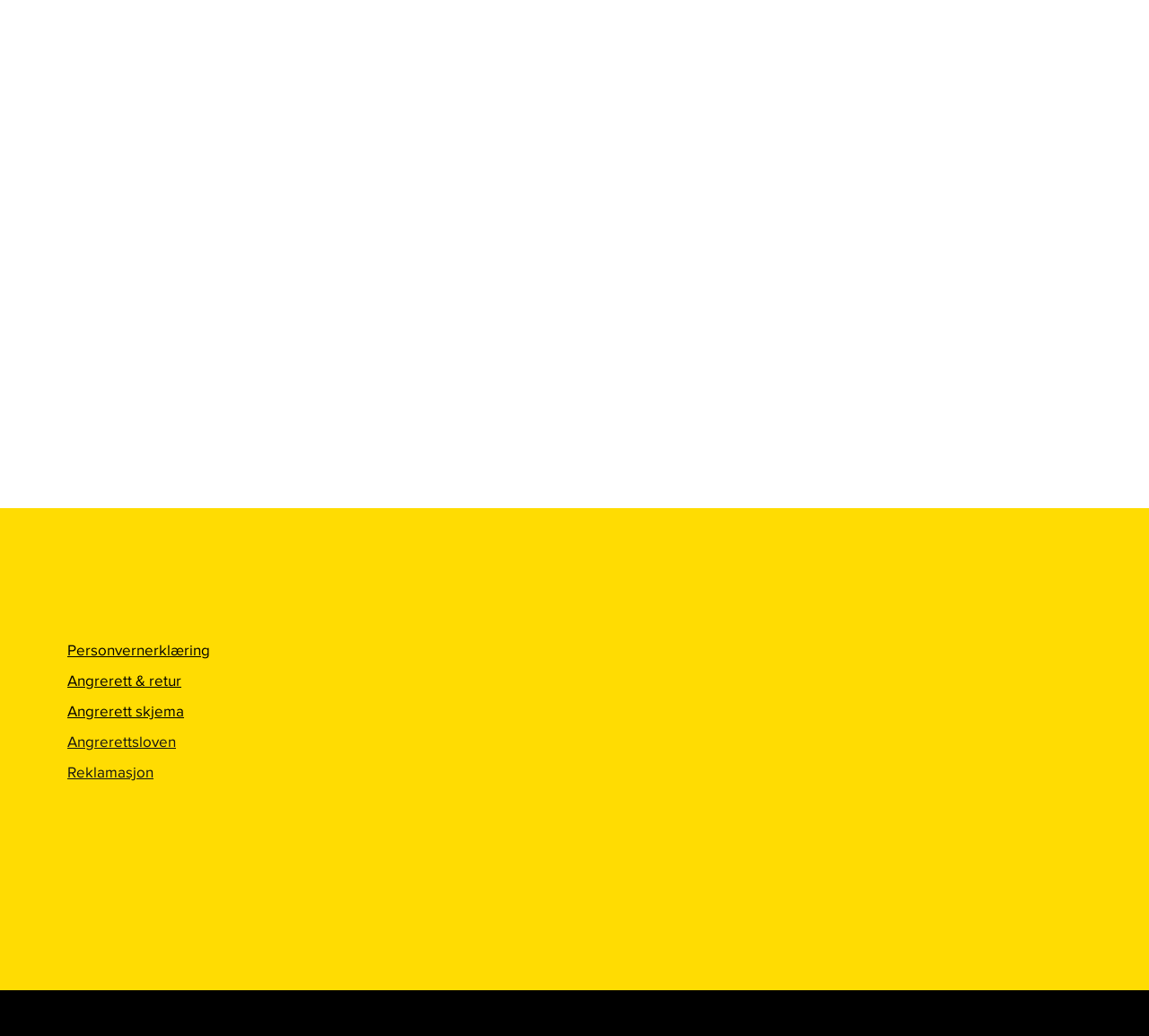Please identify the bounding box coordinates for the region that you need to click to follow this instruction: "Click on the 'Personvernerklæring' link".

[0.059, 0.619, 0.183, 0.635]